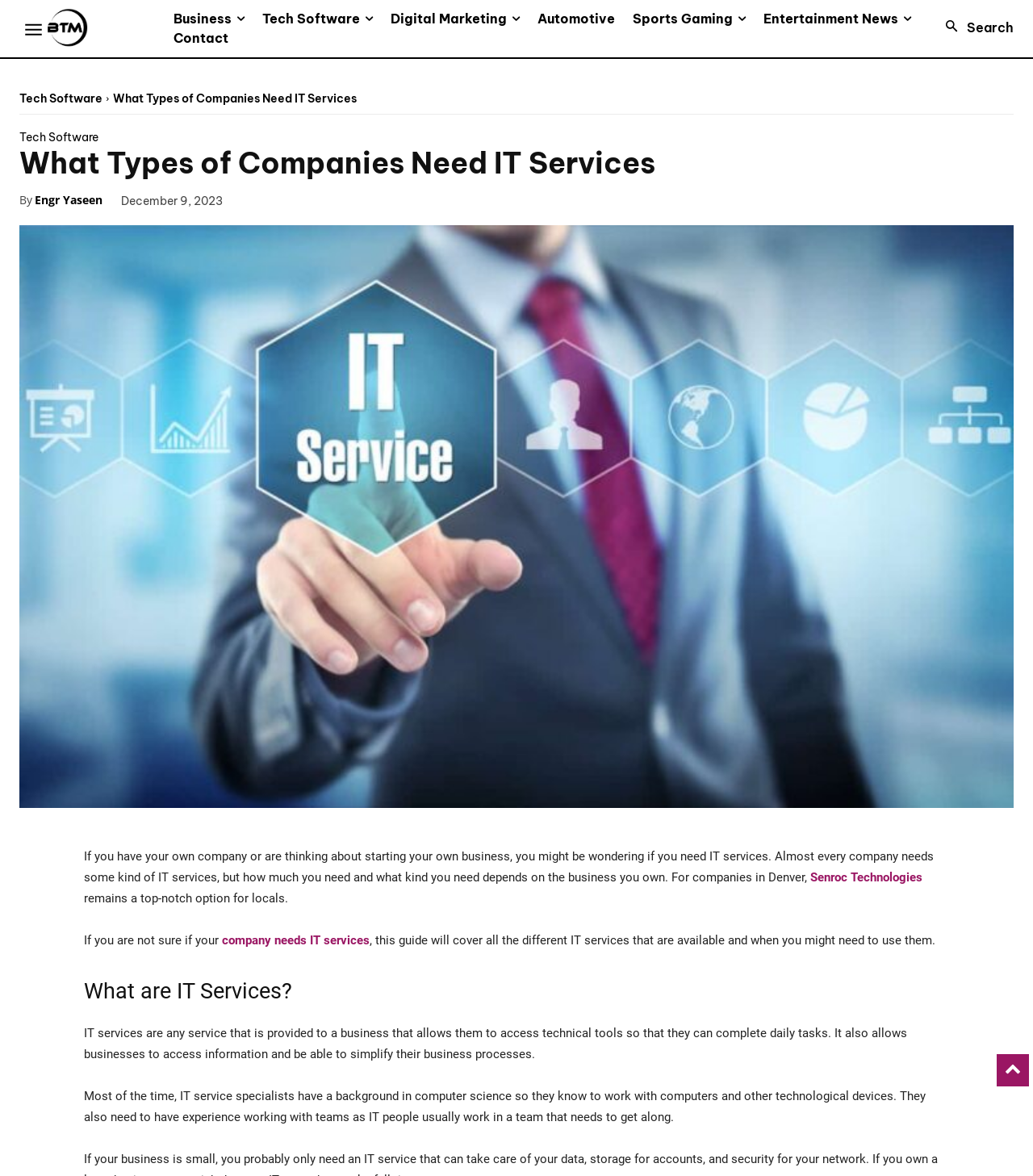Please find and report the primary heading text from the webpage.

What Types of Companies Need IT Services